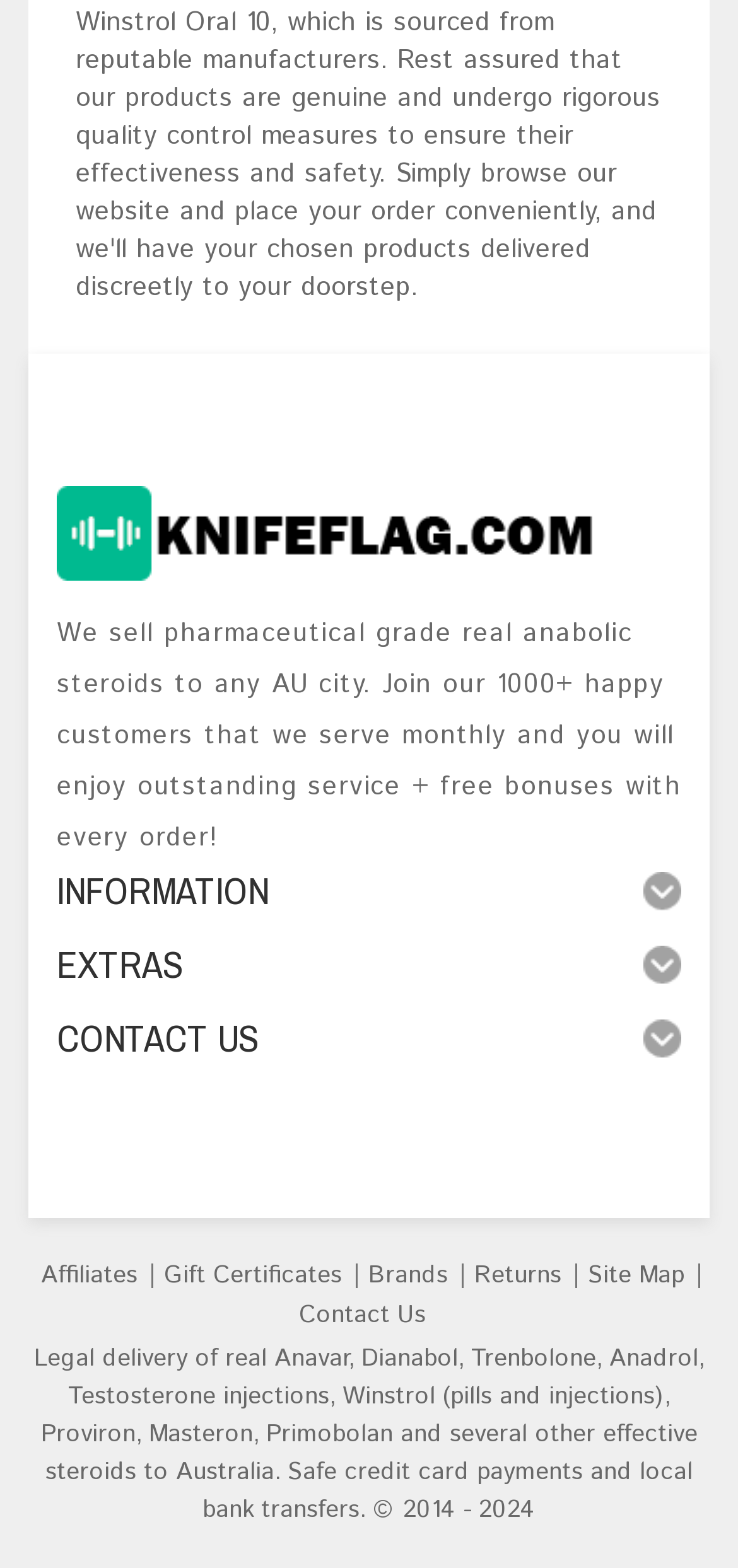Please specify the bounding box coordinates for the clickable region that will help you carry out the instruction: "View site map".

[0.796, 0.802, 0.927, 0.825]